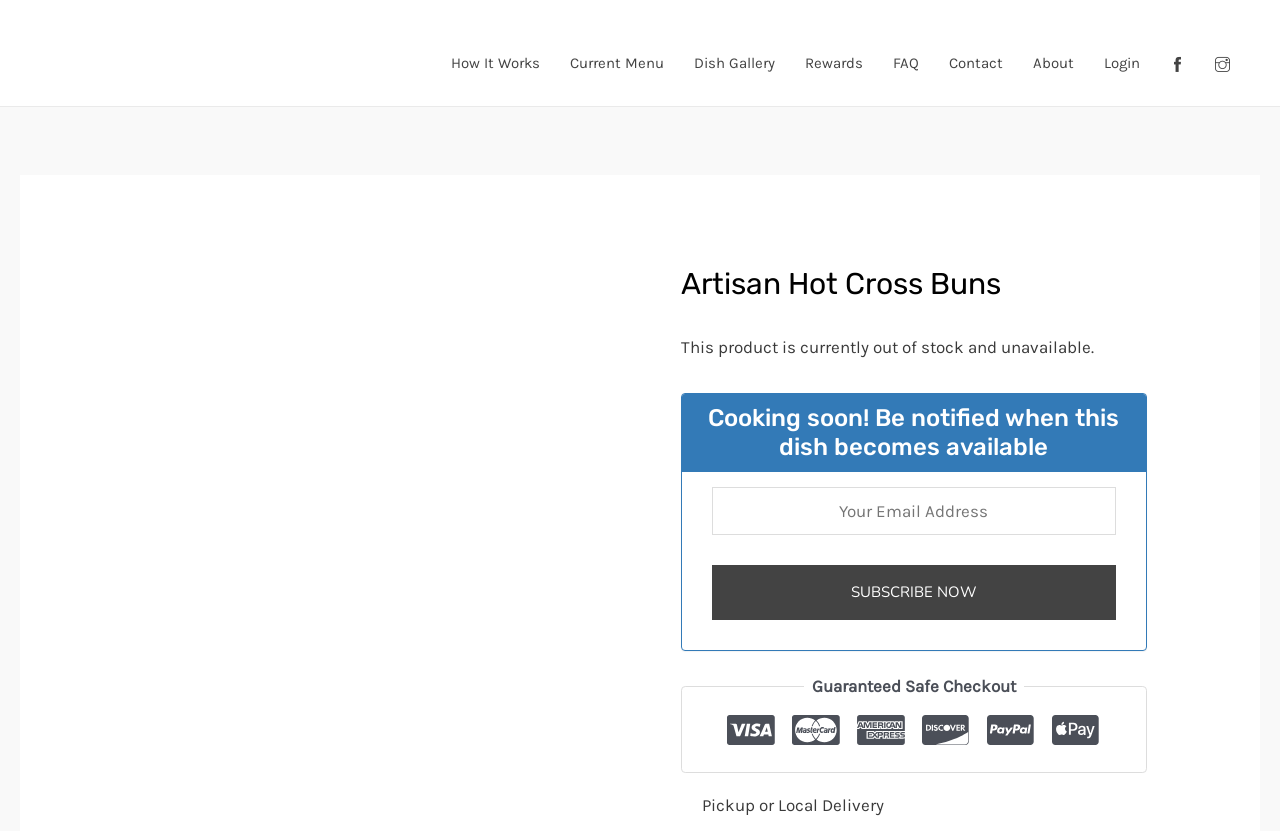Determine the bounding box coordinates of the element that should be clicked to execute the following command: "Click on the 'Staff' link".

None